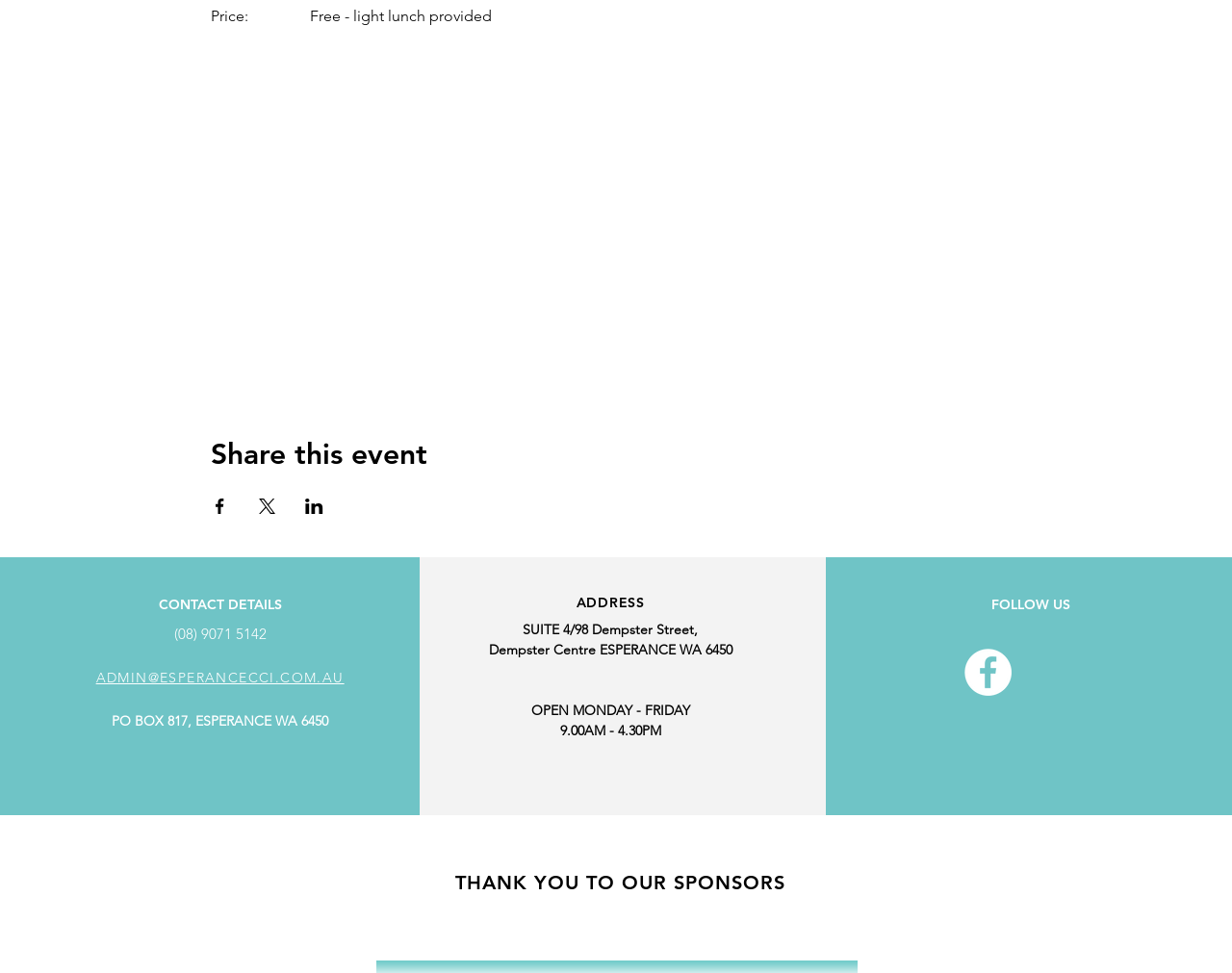How can I RSVP for the event?
Using the image, elaborate on the answer with as much detail as possible.

The RSVP details are mentioned in the StaticText element with the text 'RSVP: To ECCI on (08) 9071 5142 email eo@esperancecci.com.au'. This indicates that I can RSVP by calling the provided phone number or sending an email to the provided email address.